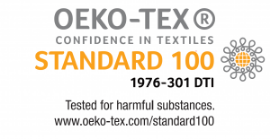What is the purpose of the unique identification number?
Please provide a detailed and comprehensive answer to the question.

The unique identification number '1976-301 DTI' is provided below the 'STANDARD 100' label, which can be used to verify the certification, ensuring the credibility and reliability of the certified products.